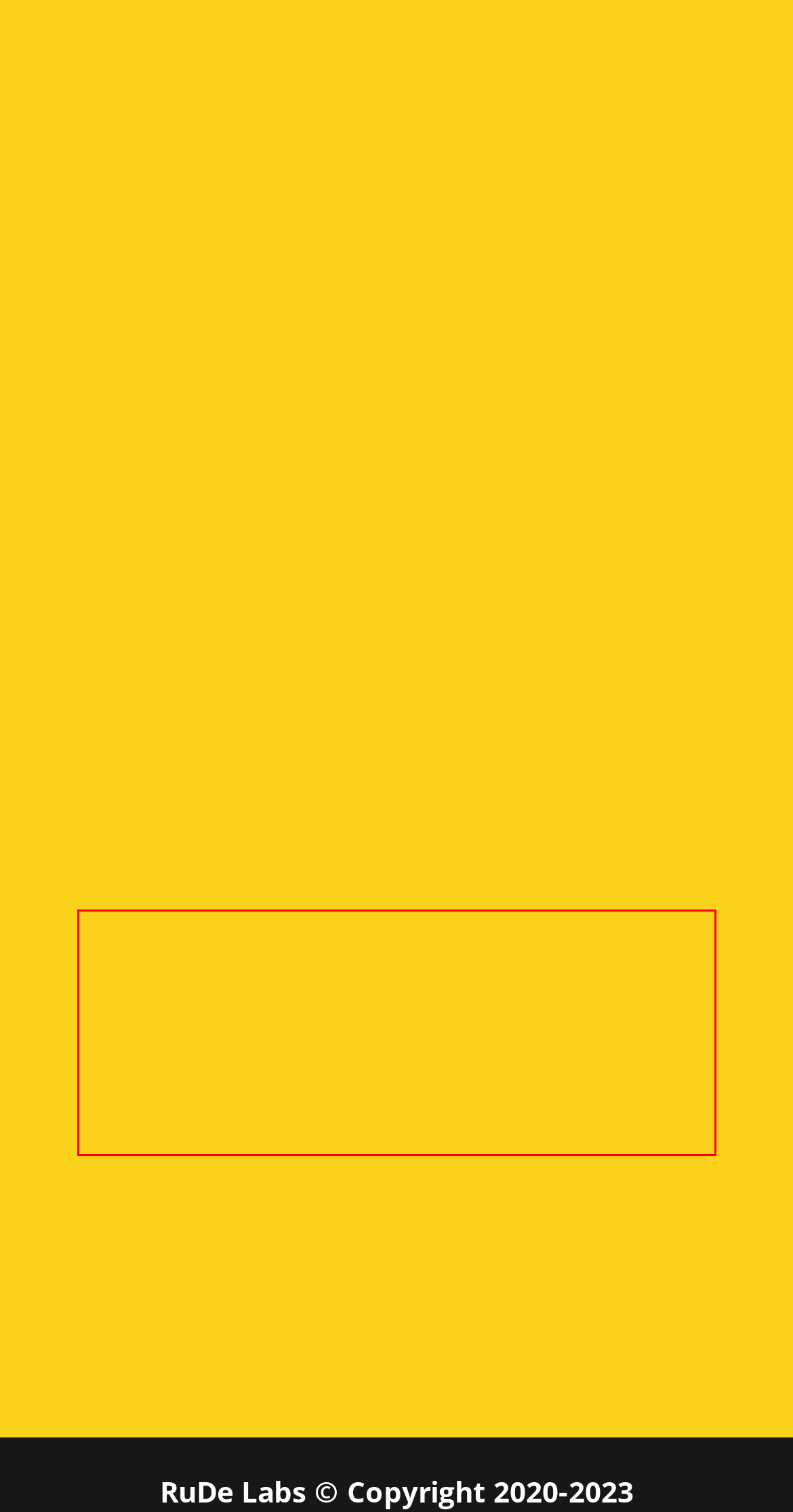Within the screenshot of the webpage, locate the red bounding box and use OCR to identify and provide the text content inside it.

Contact us: Berger Delhi One, Floor 19, C-001/A2, Sector 16B, Noida, Uttar Pradesh 201301, India Email: info@rudelabs.in Phone: +91 8743898976